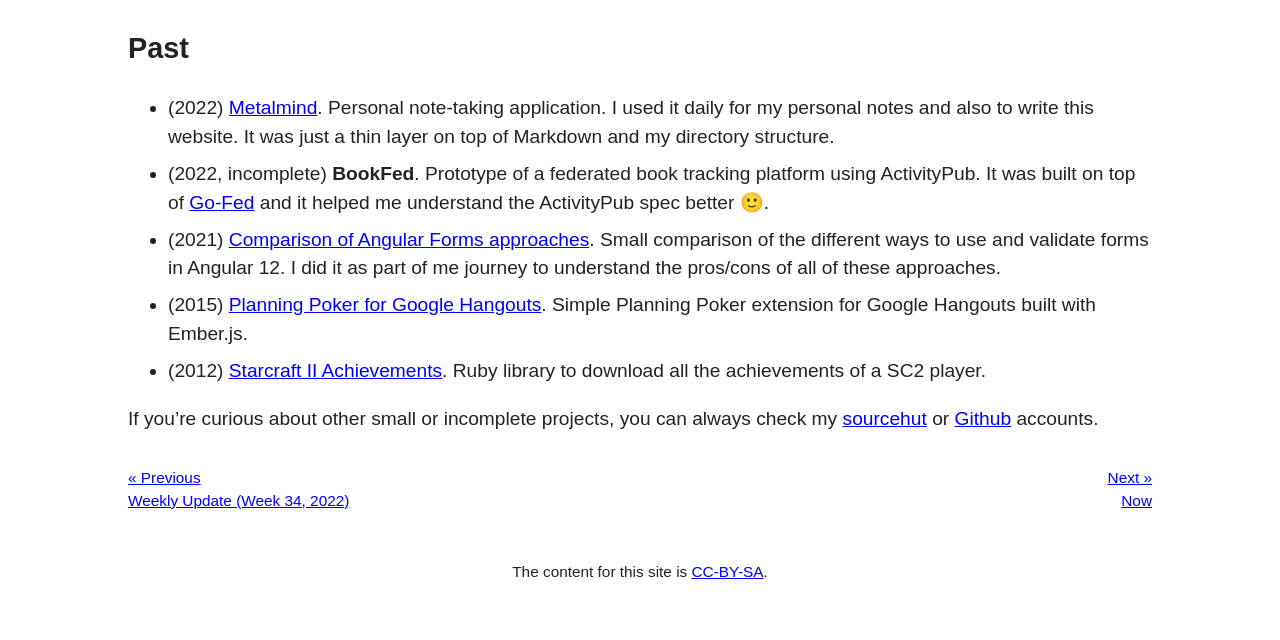Bounding box coordinates must be specified in the format (top-left x, top-left y, bottom-right x, bottom-right y). All values should be floating point numbers between 0 and 1. What are the bounding box coordinates of the UI element described as: Next »Now

[0.865, 0.732, 0.9, 0.795]